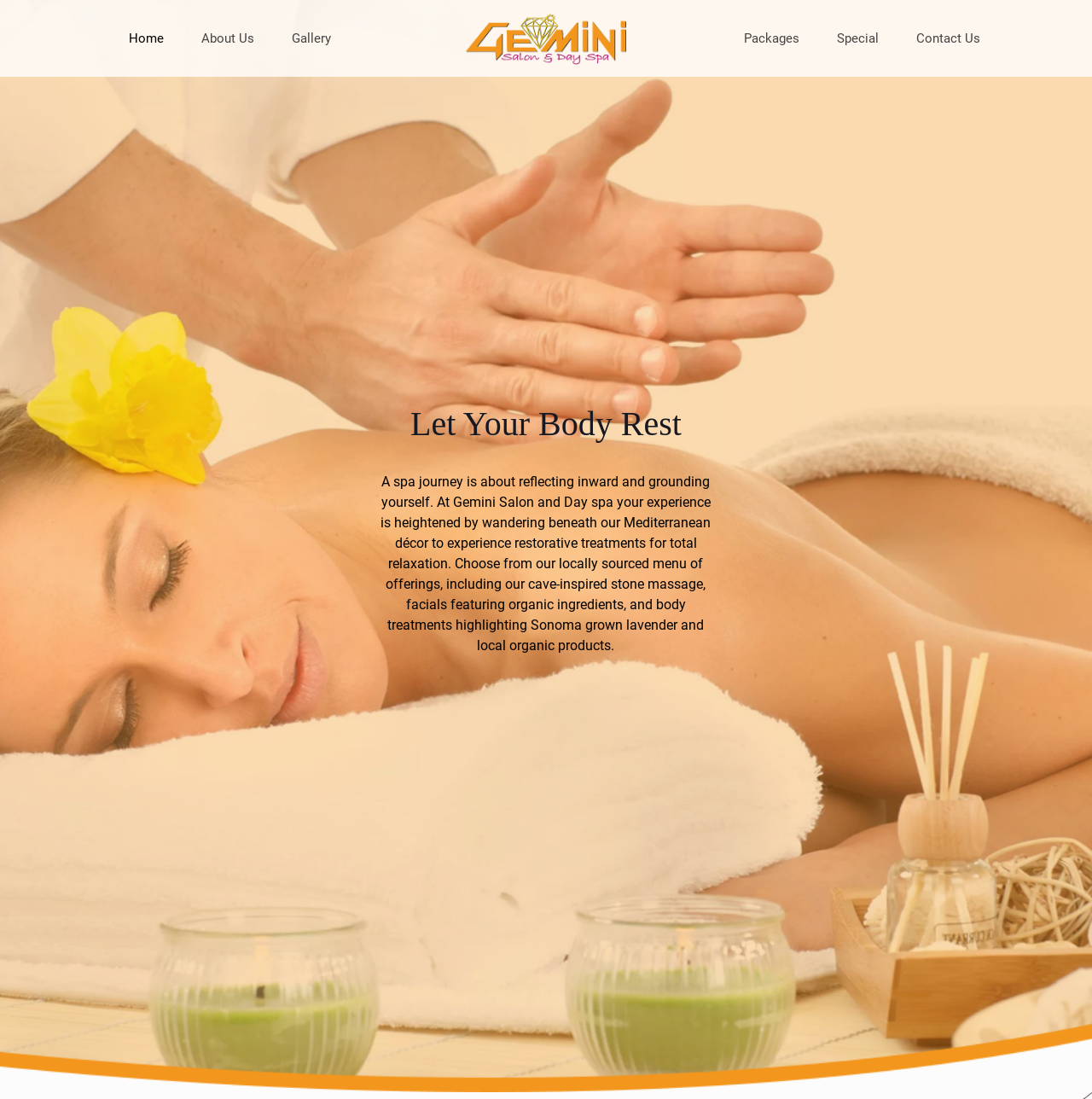Give a concise answer using one word or a phrase to the following question:
What is used in the facials?

Organic ingredients